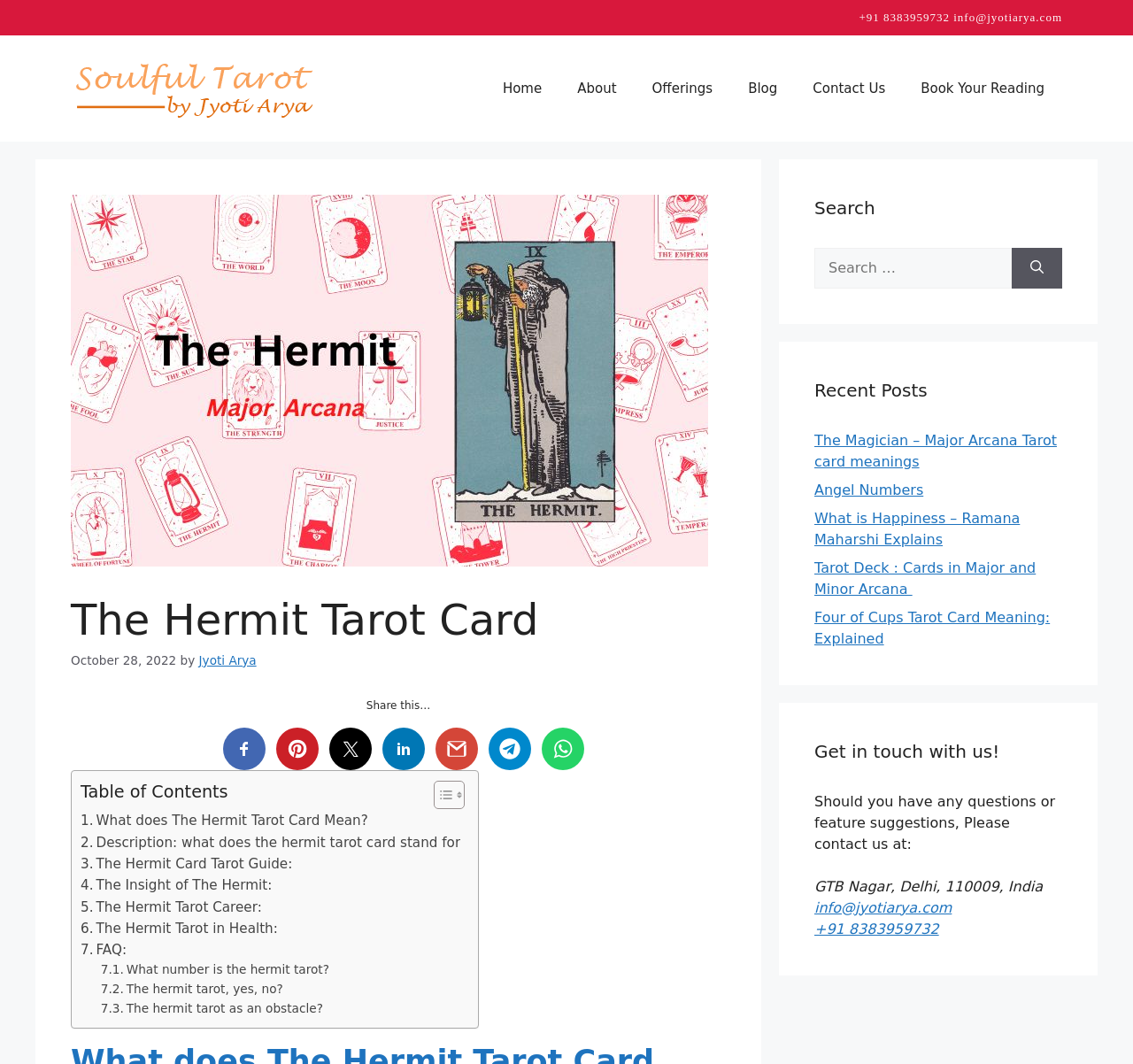Please reply to the following question with a single word or a short phrase:
What is the date of publication of this article?

October 28, 2022